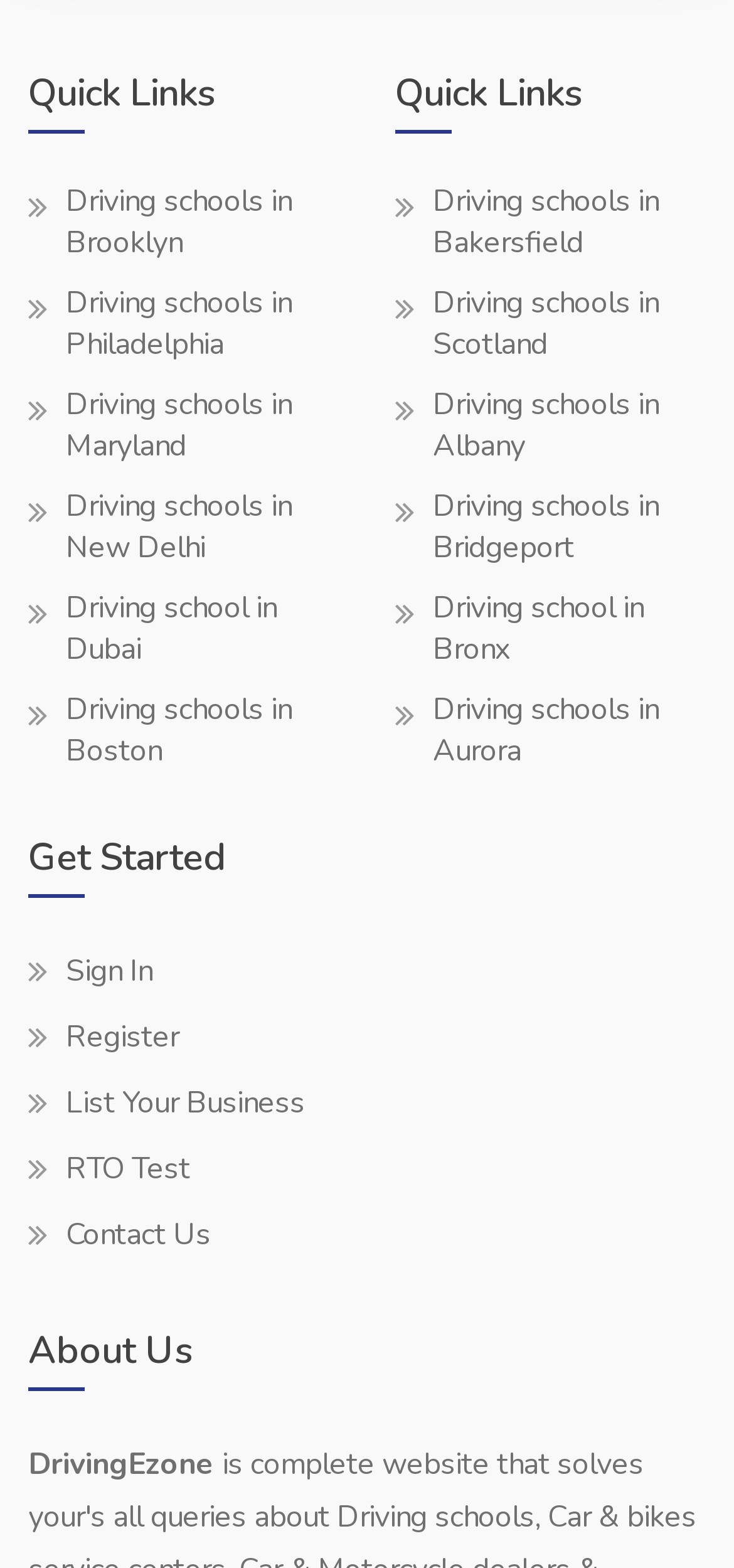Using the given description, provide the bounding box coordinates formatted as (top-left x, top-left y, bottom-right x, bottom-right y), with all values being floating point numbers between 0 and 1. Description: Contact Us

[0.038, 0.775, 0.287, 0.813]